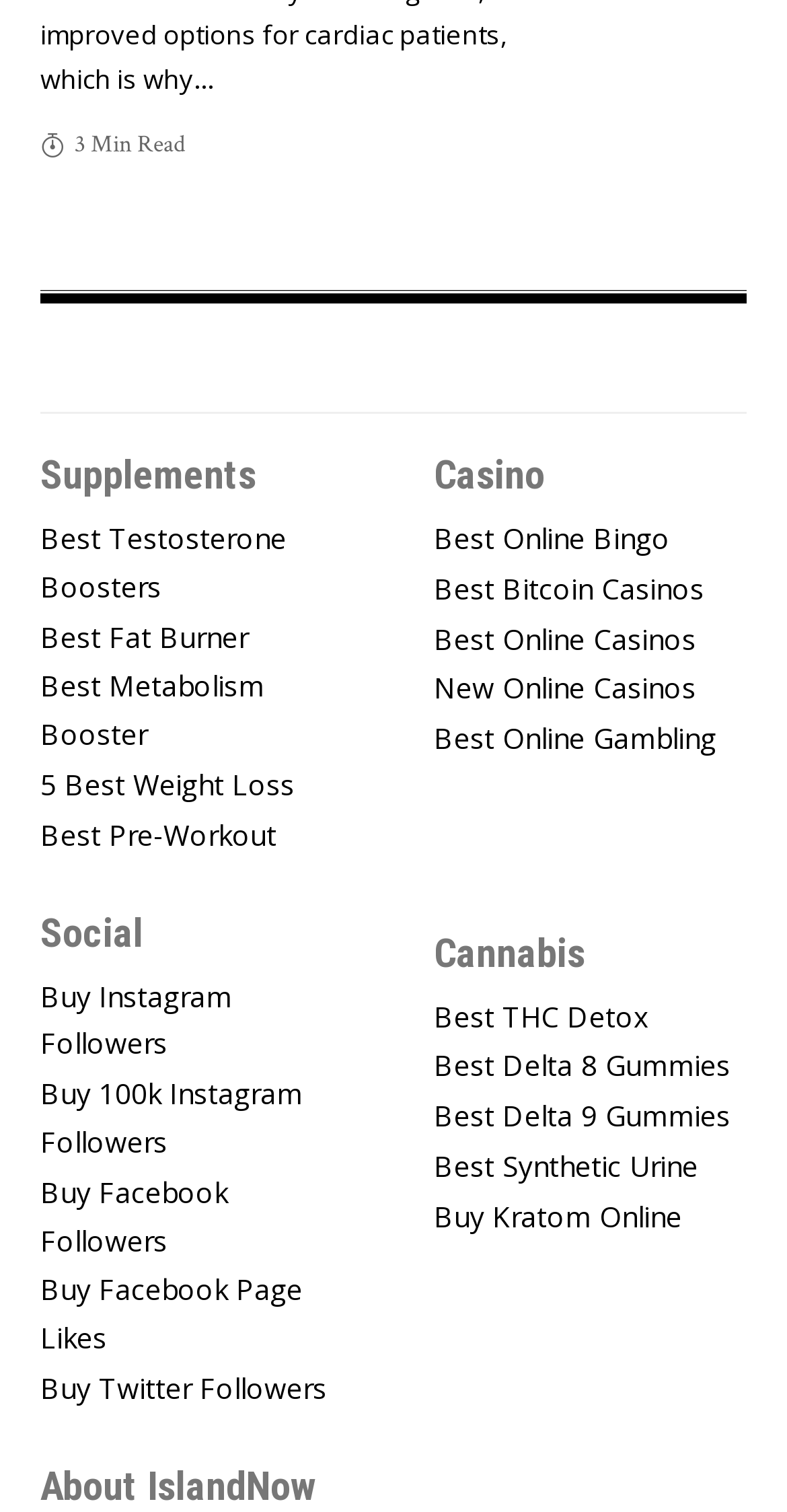Using the provided element description: "Best Pre-Workout", identify the bounding box coordinates. The coordinates should be four floats between 0 and 1 in the order [left, top, right, bottom].

[0.051, 0.53, 0.449, 0.575]